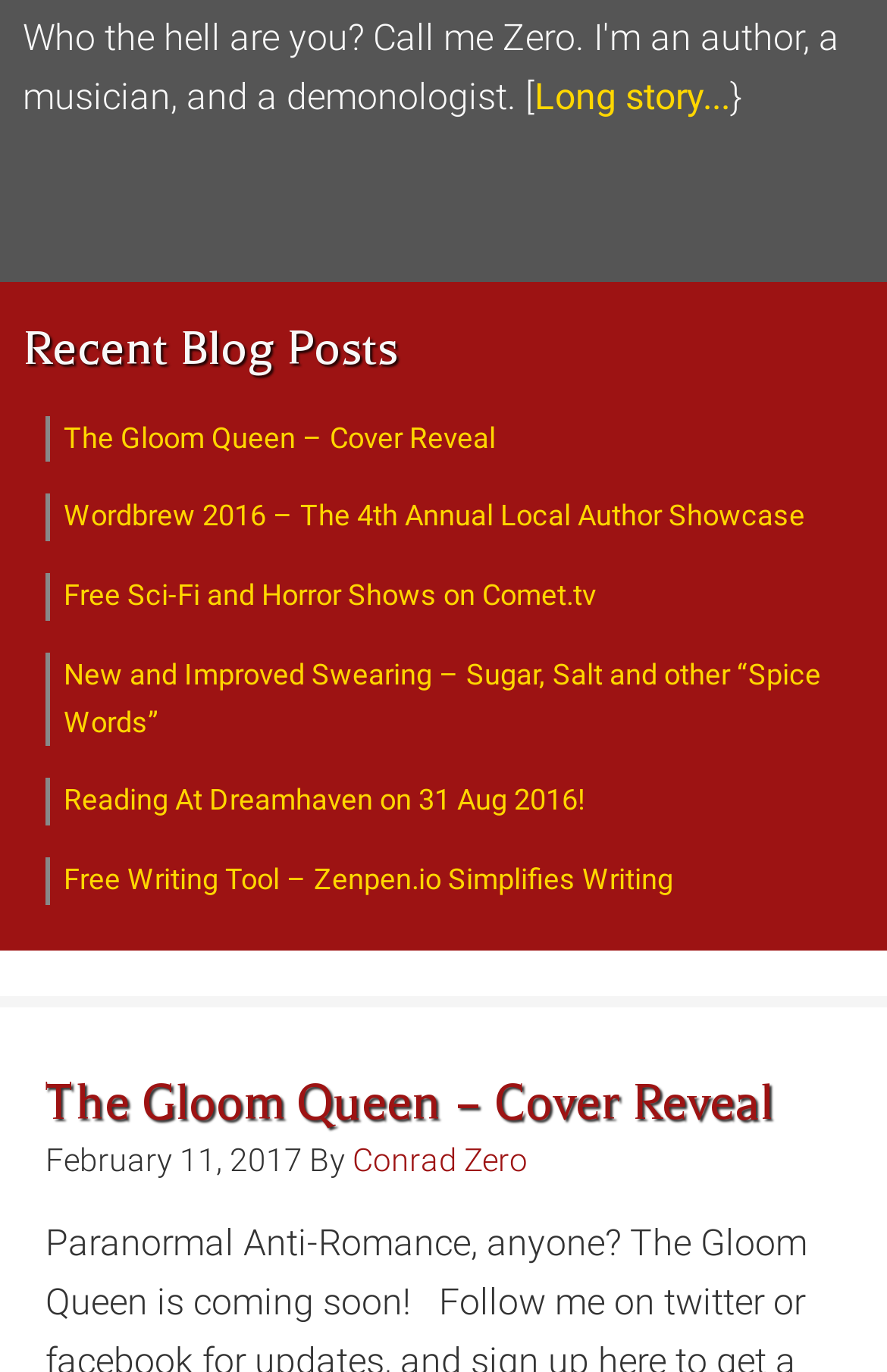Observe the image and answer the following question in detail: How many blog posts are listed on the webpage?

I counted the number of links under the 'Recent Blog Posts' heading and found that there are 6 blog posts listed on the webpage.